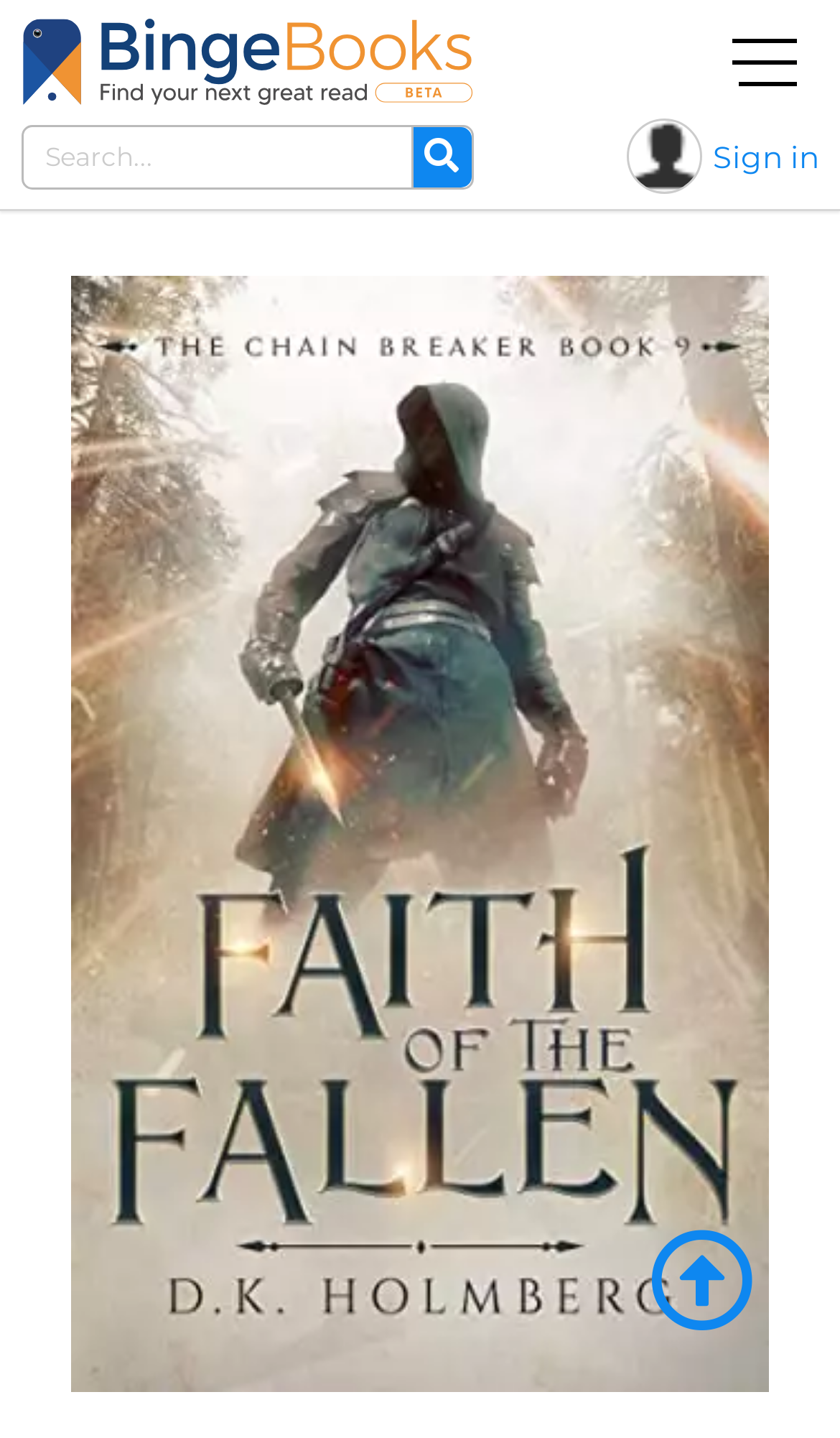What is the purpose of the textbox?
Refer to the image and offer an in-depth and detailed answer to the question.

The textbox is labeled 'Search...' and is accompanied by a 'Search' button, indicating that its purpose is to allow users to search for something.